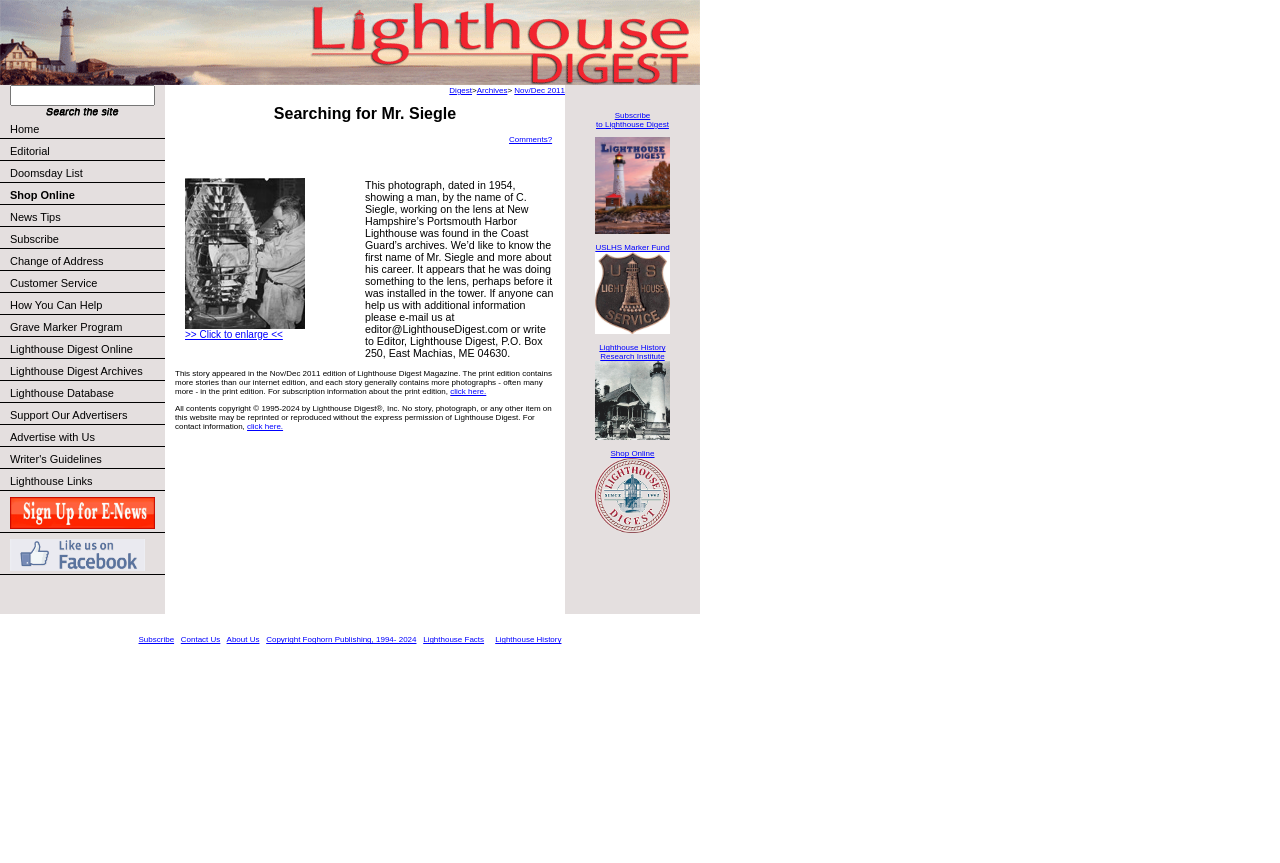Specify the bounding box coordinates of the element's area that should be clicked to execute the given instruction: "Search for something". The coordinates should be four float numbers between 0 and 1, i.e., [left, top, right, bottom].

[0.008, 0.098, 0.121, 0.123]